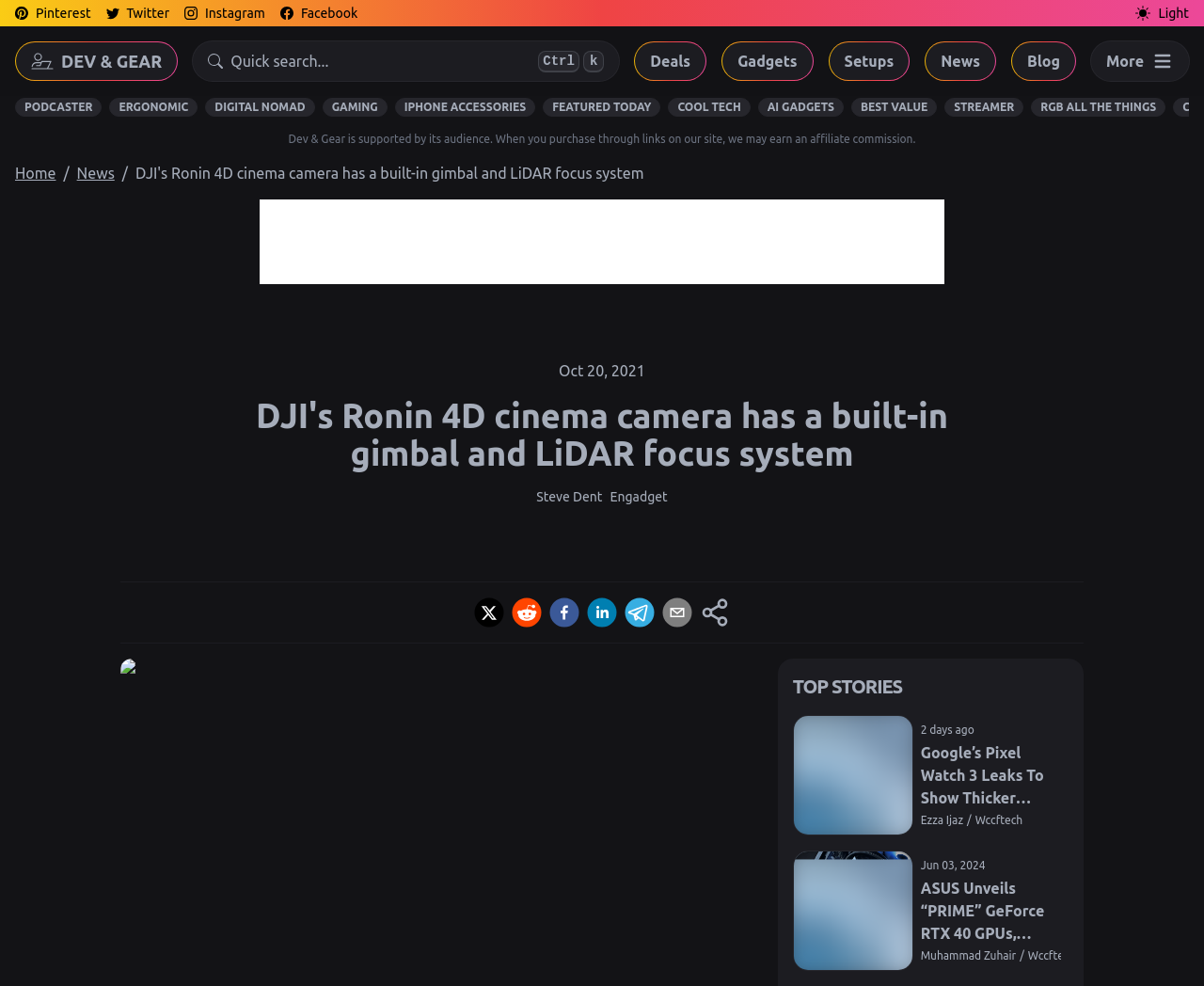Detail the various sections and features of the webpage.

The webpage is about technology news and gadgets, with a focus on DJI's Ronin 4D cinema camera. At the top, there are four social media links to follow the website on Pinterest, Twitter, Instagram, and Facebook. Next to these links are their corresponding icons.

Below the social media links, there is a navigation menu with links to different sections of the website, including Deals, Gadgets, Setups, News, and Blog. On the right side of the navigation menu, there is a search bar and a button to toggle the light mode.

The main content of the webpage is an article about DJI's Ronin 4D cinema camera, which has a built-in gimbal and LiDAR focus system. The article's title is prominently displayed, followed by the author's name, Steve Dent, and a link to Engadget.

Below the article's title, there is a horizontal separator, followed by a section with buttons to share the article on Twitter, Reddit, Facebook, LinkedIn, Telegram, and Email.

The next section is a list of top stories, with two articles displayed. The first article is about the Google Pixel Watch 3, with a thumbnail image and a brief summary. The second article is about ASUS's "PRIME" GeForce RTX 40 GPUs, also with a thumbnail image and a brief summary.

Throughout the webpage, there are various buttons, links, and icons, but the overall layout is clean and easy to navigate.